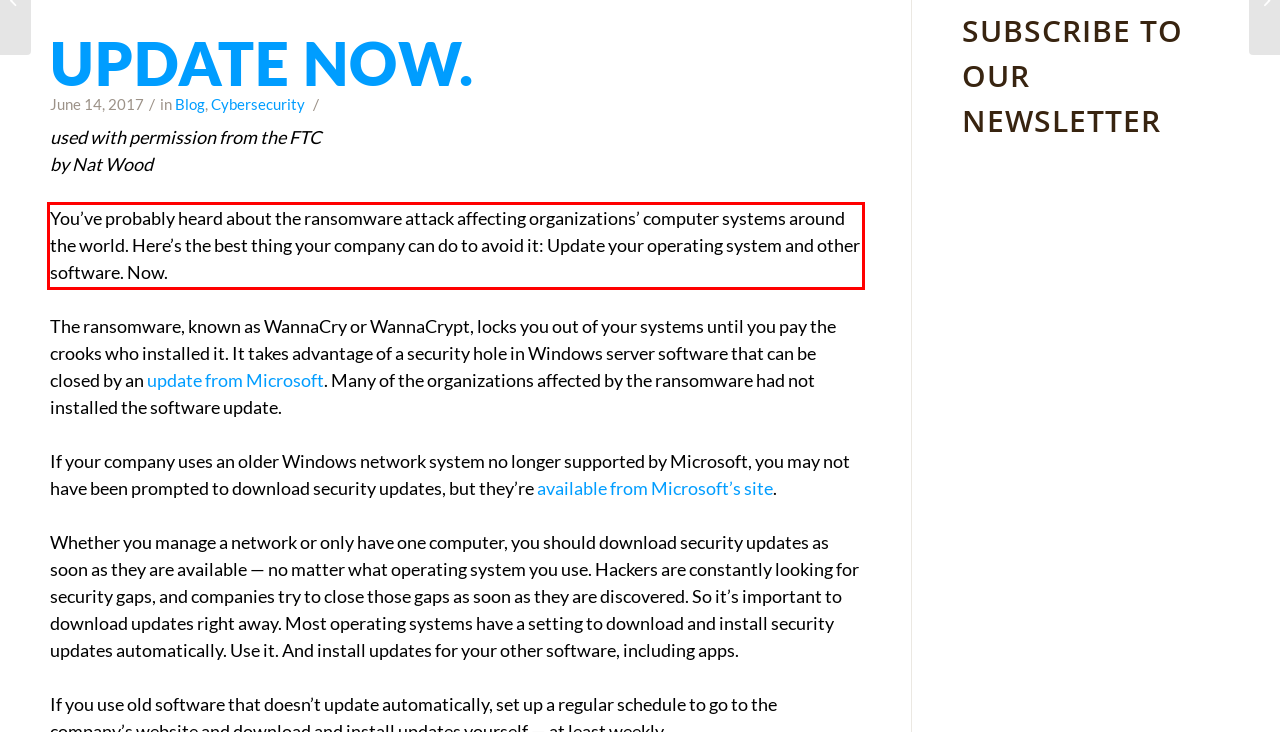Given a webpage screenshot, identify the text inside the red bounding box using OCR and extract it.

You’ve probably heard about the ransomware attack affecting organizations’ computer systems around the world. Here’s the best thing your company can do to avoid it: Update your operating system and other software. Now.